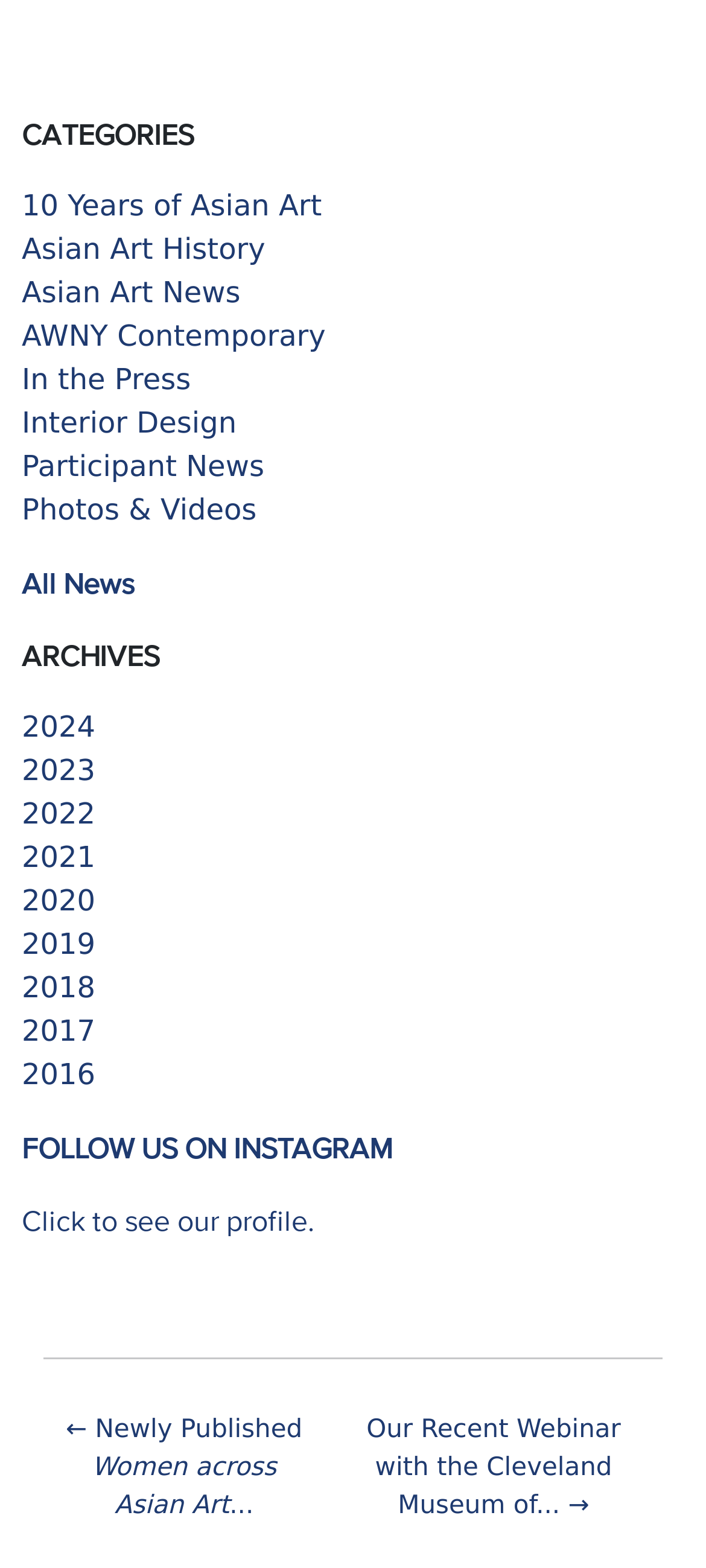Please provide a comprehensive response to the question based on the details in the image: What is the text above the links to specific years?

The text above the links to specific years is 'ARCHIVES' which is a static text element located at the bottom left of the webpage with a bounding box coordinate of [0.031, 0.407, 0.226, 0.428].